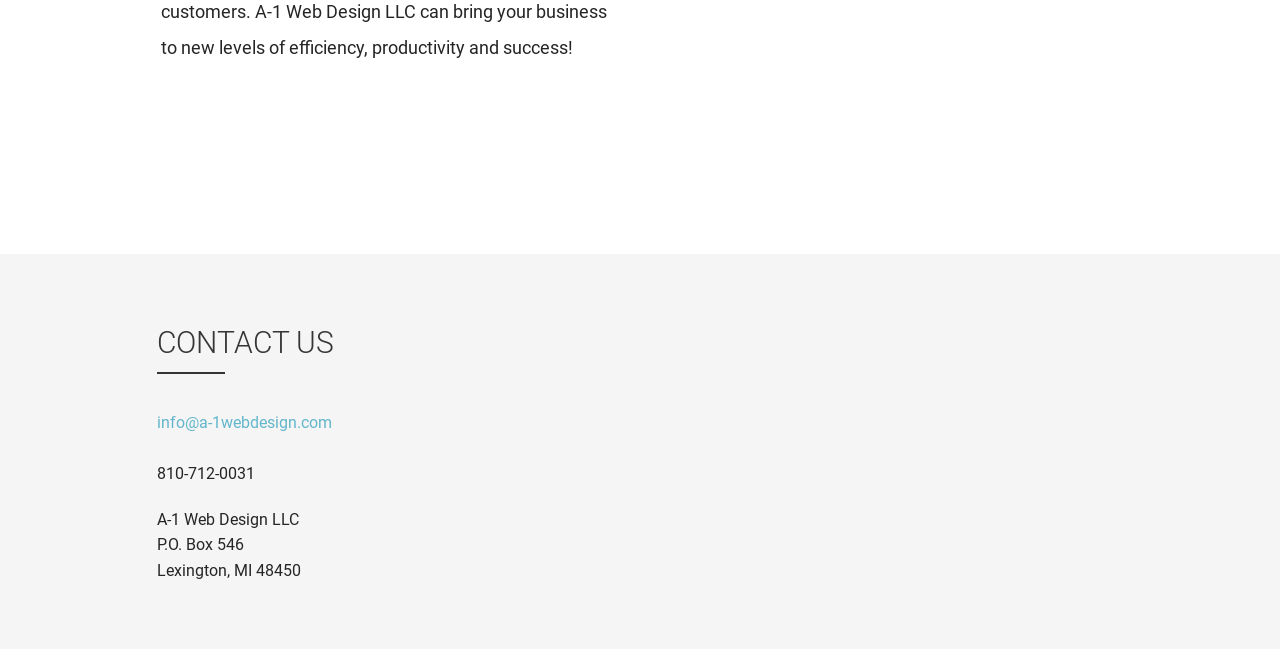What is the city in the address?
Analyze the screenshot and provide a detailed answer to the question.

The city can be found in the contact information section, which is located in the complementary element. The StaticText element with the text 'Lexington, MI 48450' contains the city, which is Lexington.